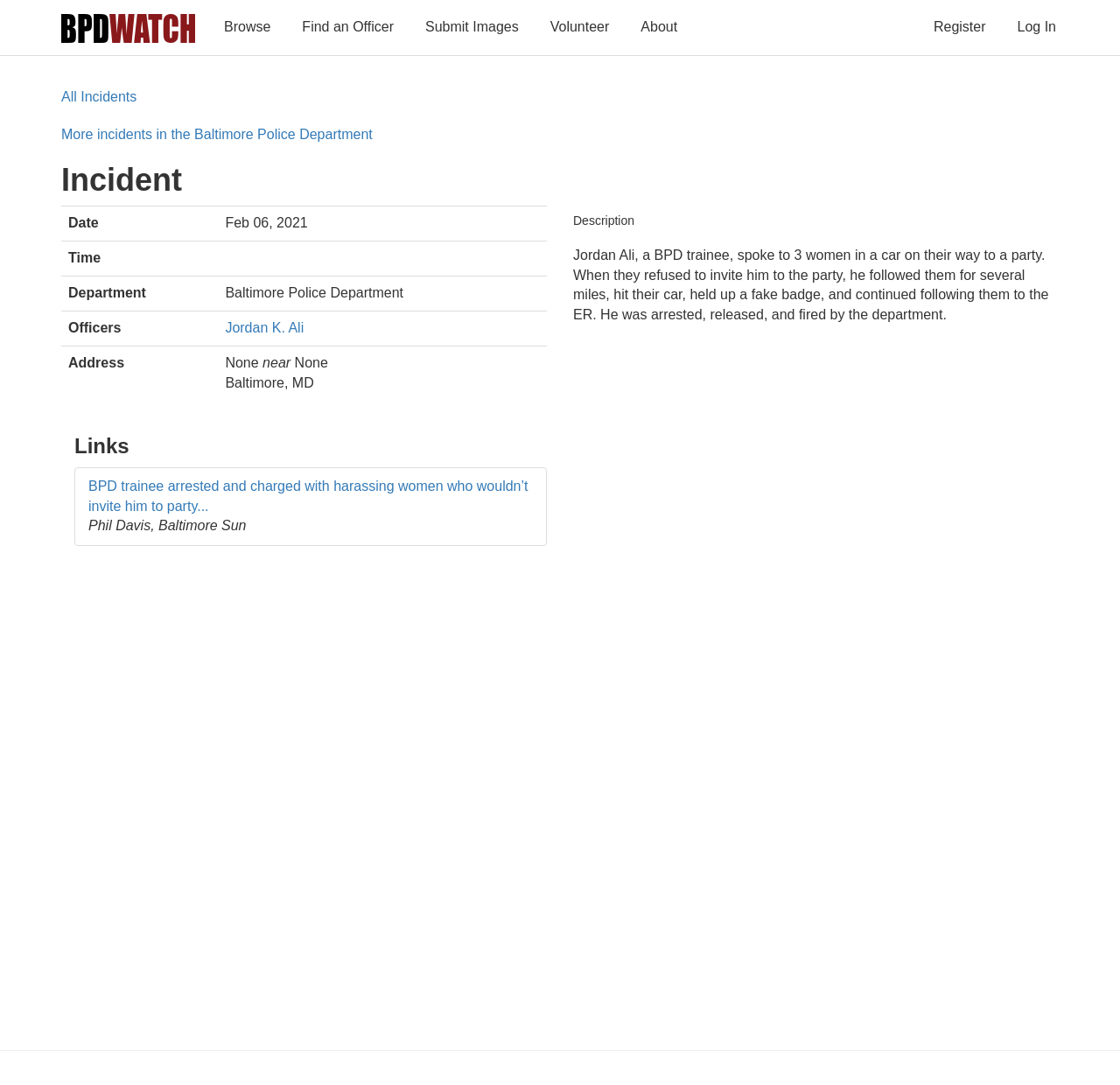Identify the coordinates of the bounding box for the element described below: "About". Return the coordinates as four float numbers between 0 and 1: [left, top, right, bottom].

[0.563, 0.01, 0.614, 0.041]